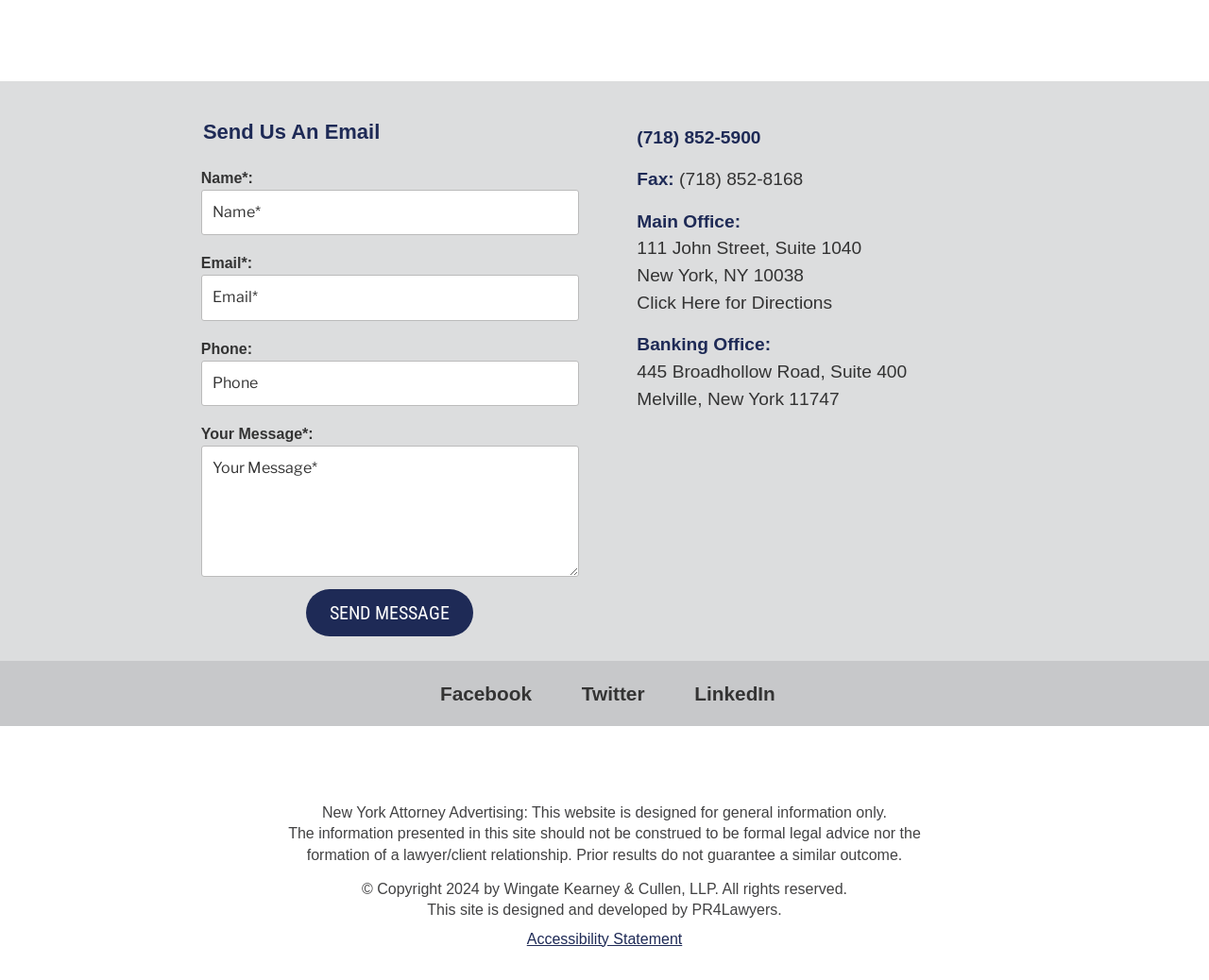Locate the bounding box coordinates of the element to click to perform the following action: 'Visit the Facebook page'. The coordinates should be given as four float values between 0 and 1, in the form of [left, top, right, bottom].

[0.359, 0.692, 0.44, 0.723]